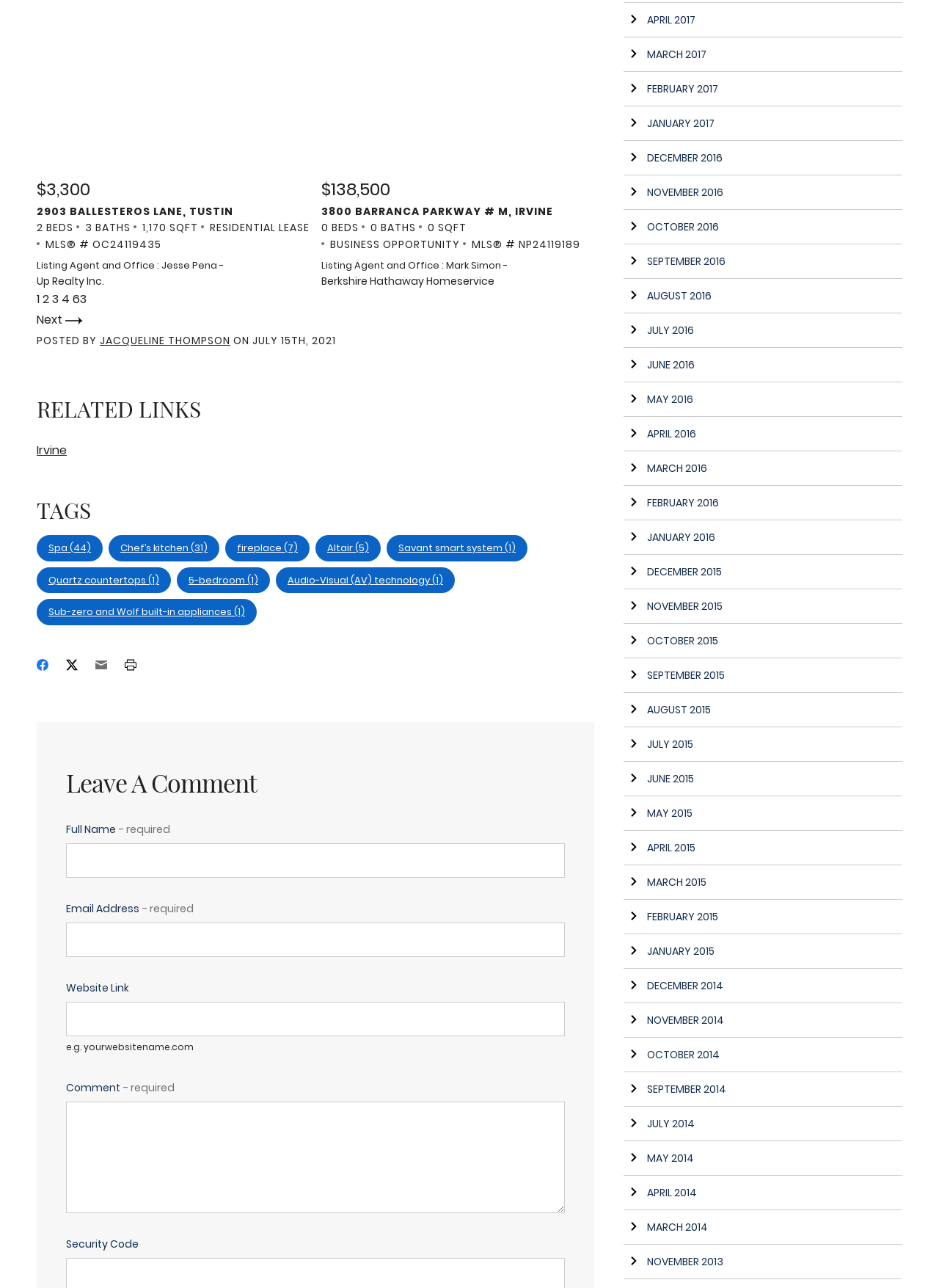Use a single word or phrase to answer the question:
Who is the listing agent of the residential lease?

Jesse Pena